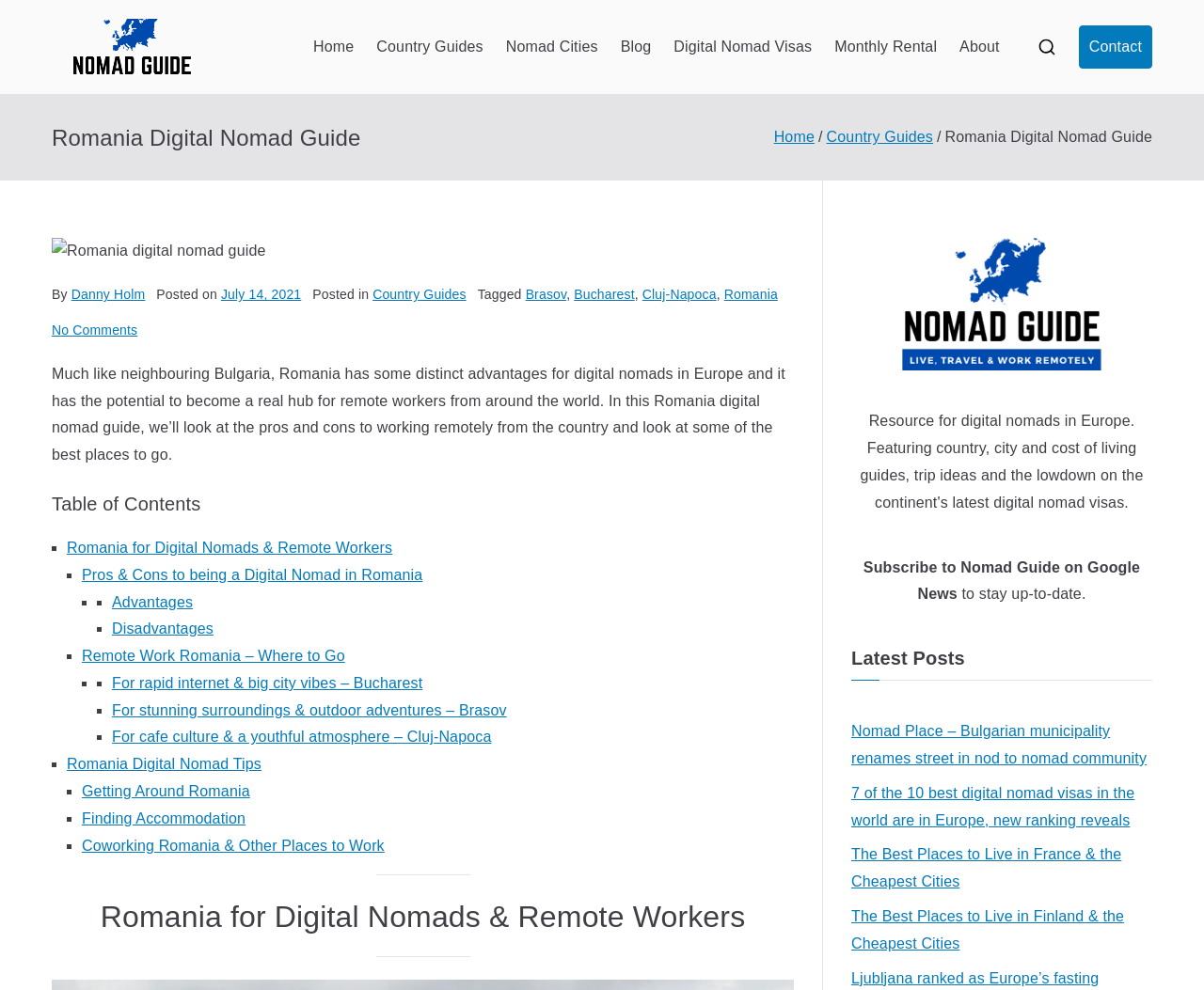Locate the bounding box coordinates of the clickable area to execute the instruction: "Read the 'Romania Digital Nomad Guide' article". Provide the coordinates as four float numbers between 0 and 1, represented as [left, top, right, bottom].

[0.043, 0.369, 0.652, 0.467]